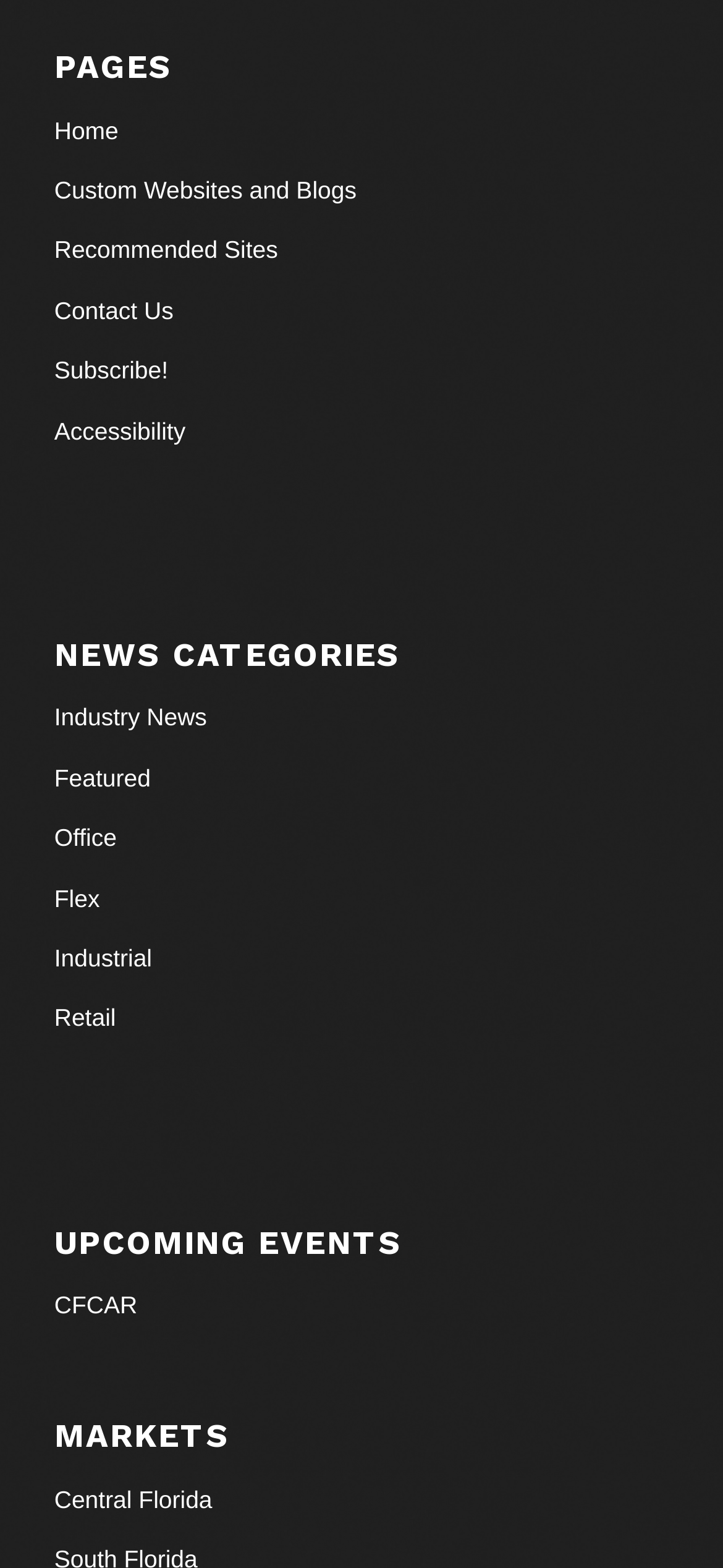Please specify the bounding box coordinates in the format (top-left x, top-left y, bottom-right x, bottom-right y), with all values as floating point numbers between 0 and 1. Identify the bounding box of the UI element described by: Wine & Beer

None